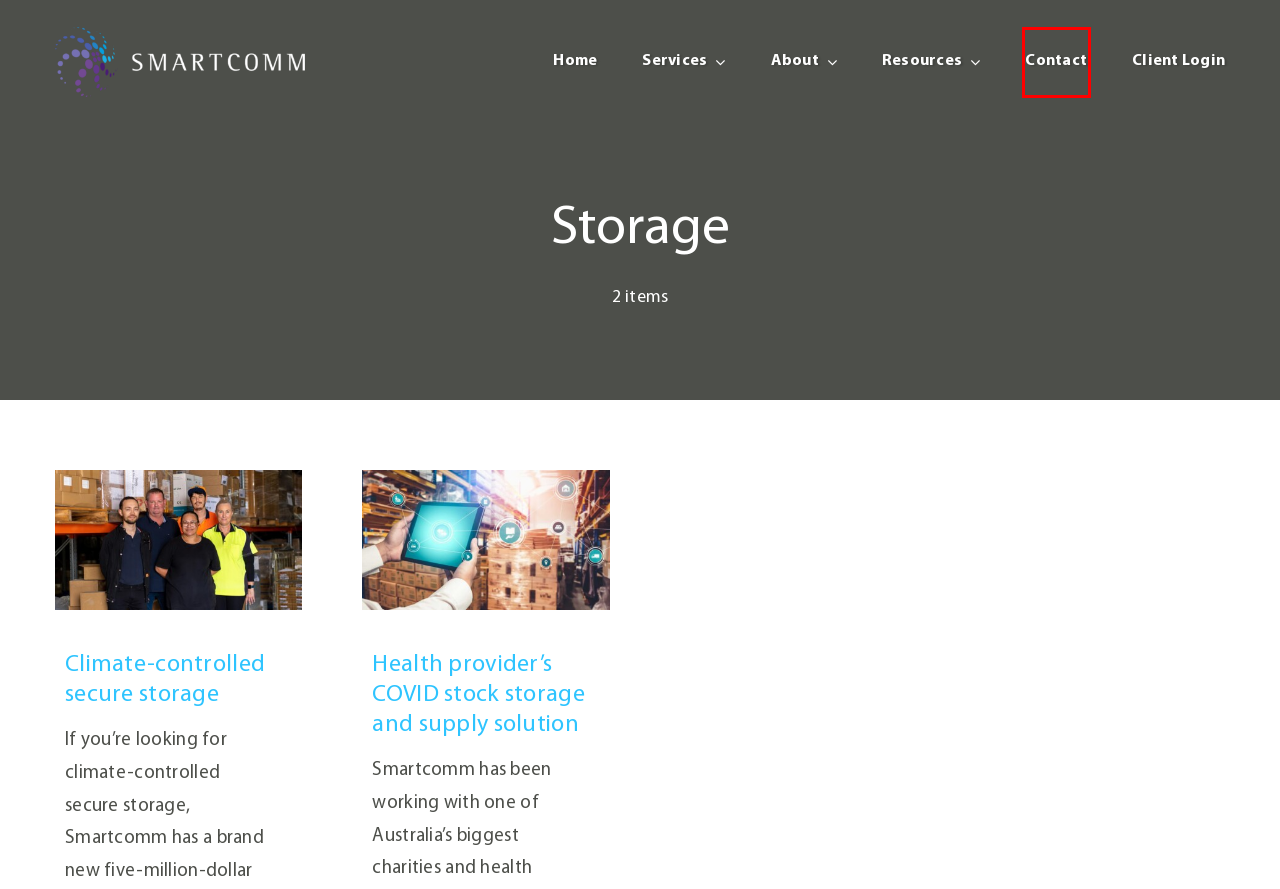Assess the screenshot of a webpage with a red bounding box and determine which webpage description most accurately matches the new page after clicking the element within the red box. Here are the options:
A. Health provider's COVID stock storage and supply solution » Smartcomm
B. Smartcomm - Communications to truly connect with your customers
C. Climate-controlled secure storage » Smartcomm
D. News » Smartcomm » Personalised print, mail and digital
E. Resources » Smartcomm » Smarter ways of communicating
F. About » Smartcomm » Your trusted communication provider
G. Contact » Smartcomm » Integrate your communication
H. Services » Smartcomm

G